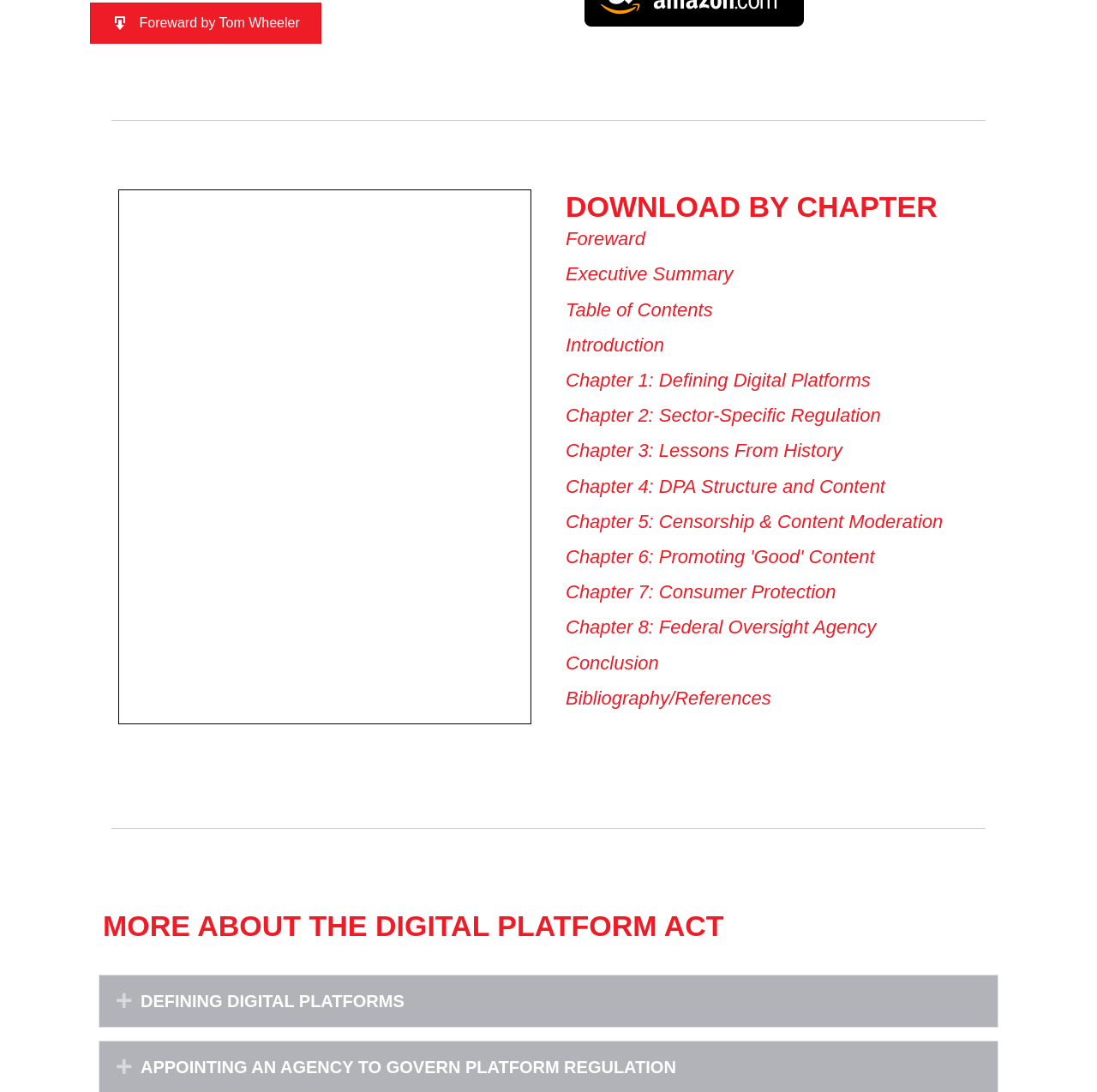Provide the bounding box coordinates in the format (top-left x, top-left y, bottom-right x, bottom-right y). All values are floating point numbers between 0 and 1. Determine the bounding box coordinate of the UI element described as: Introduction

[0.516, 0.306, 0.605, 0.326]